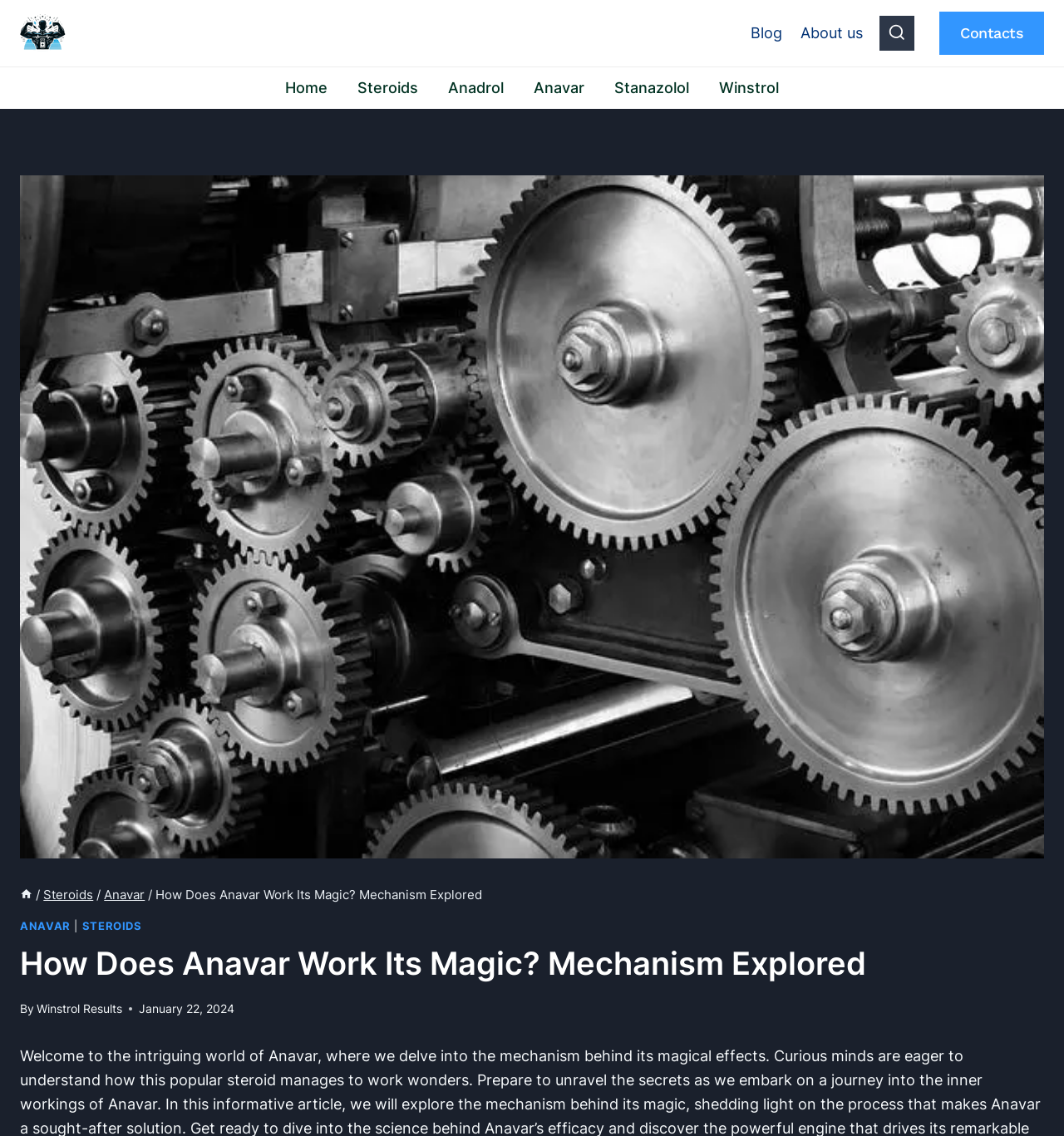Find and indicate the bounding box coordinates of the region you should select to follow the given instruction: "Go to the 'Contacts' page".

[0.883, 0.01, 0.981, 0.048]